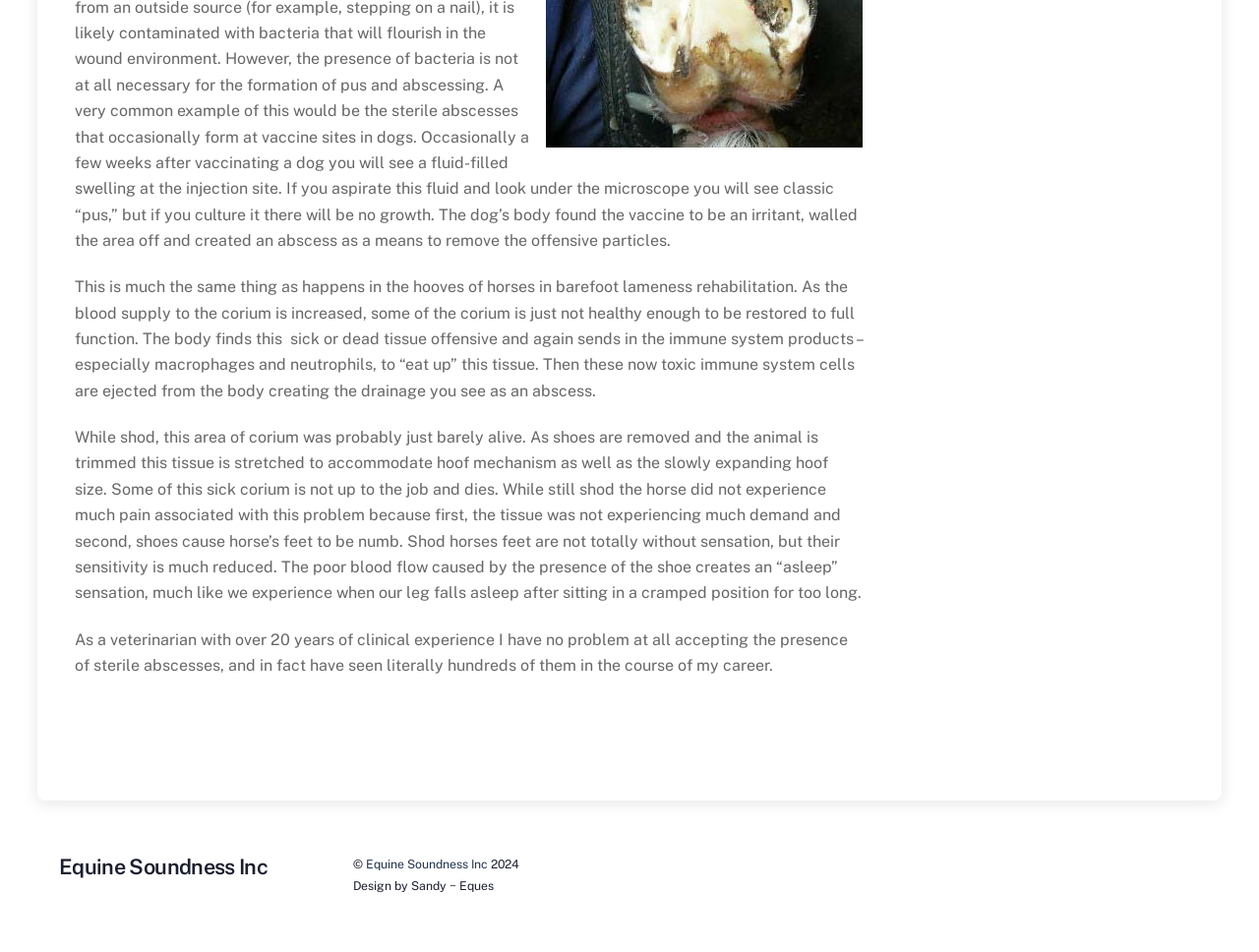Based on the element description Equine Soundness Inc, identify the bounding box of the UI element in the given webpage screenshot. The coordinates should be in the format (top-left x, top-left y, bottom-right x, bottom-right y) and must be between 0 and 1.

[0.291, 0.9, 0.388, 0.915]